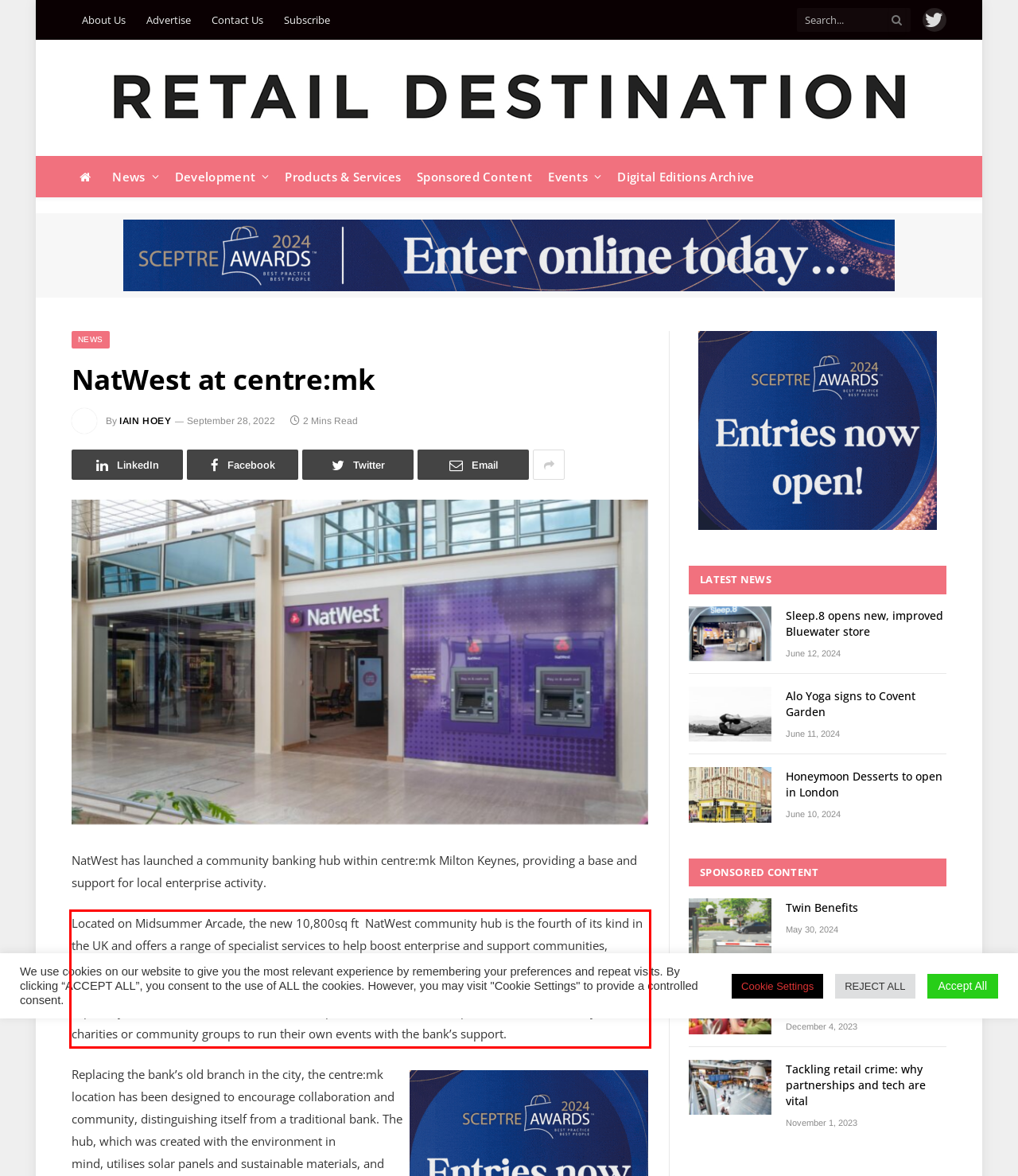Please analyze the screenshot of a webpage and extract the text content within the red bounding box using OCR.

Located on Midsummer Arcade, the new 10,800sq ft NatWest community hub is the fourth of its kind in the UK and offers a range of specialist services to help boost enterprise and support communities, including providing access to expert advice and spaces to allow local businesses to collaborate. The branch is centered around an events and learning area for hosting sessions on topics such as financial capability, how to start a business and how to plan for the future. The space can also be used by local charities or community groups to run their own events with the bank’s support.